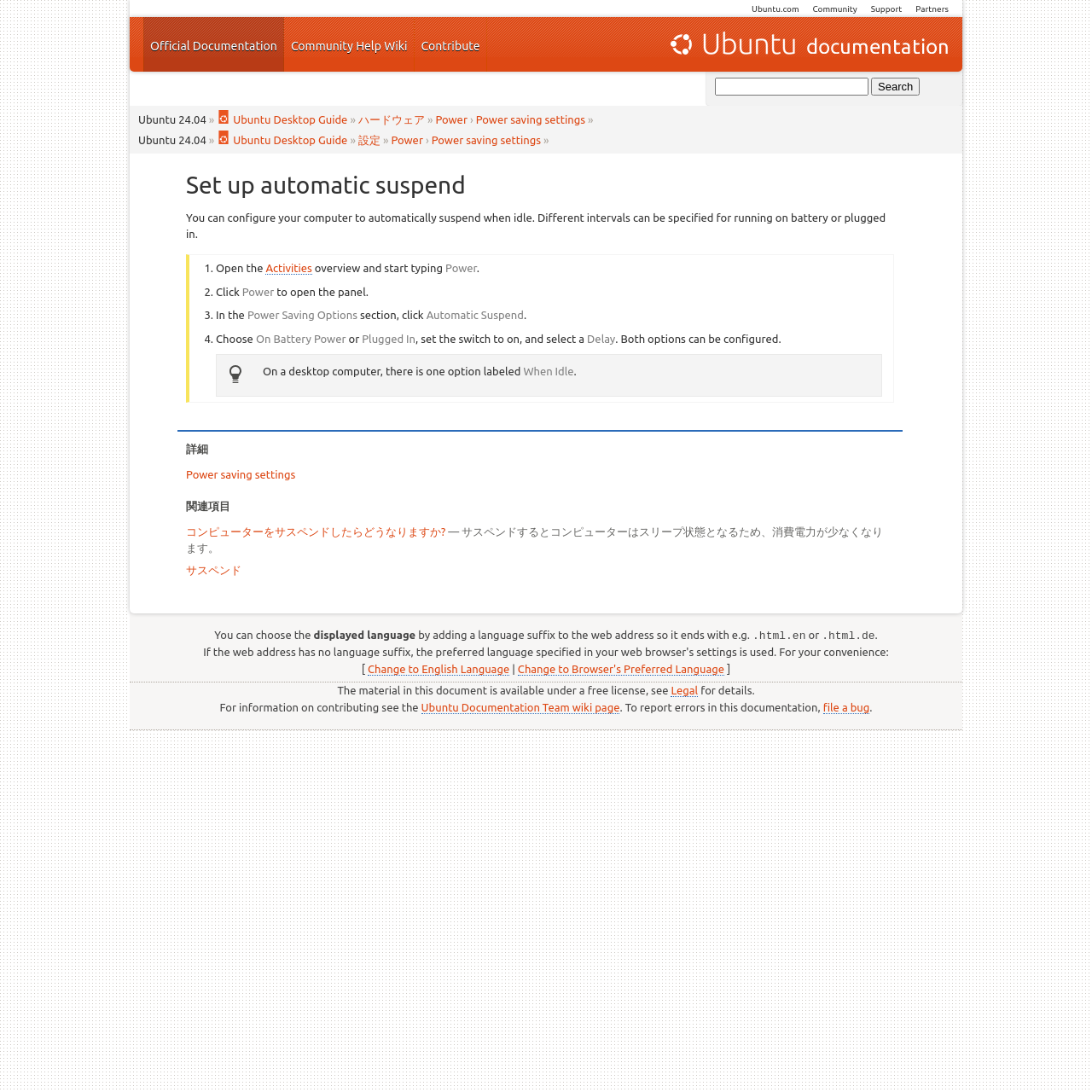Show the bounding box coordinates for the element that needs to be clicked to execute the following instruction: "Go to Power saving settings". Provide the coordinates in the form of four float numbers between 0 and 1, i.e., [left, top, right, bottom].

[0.436, 0.104, 0.536, 0.115]